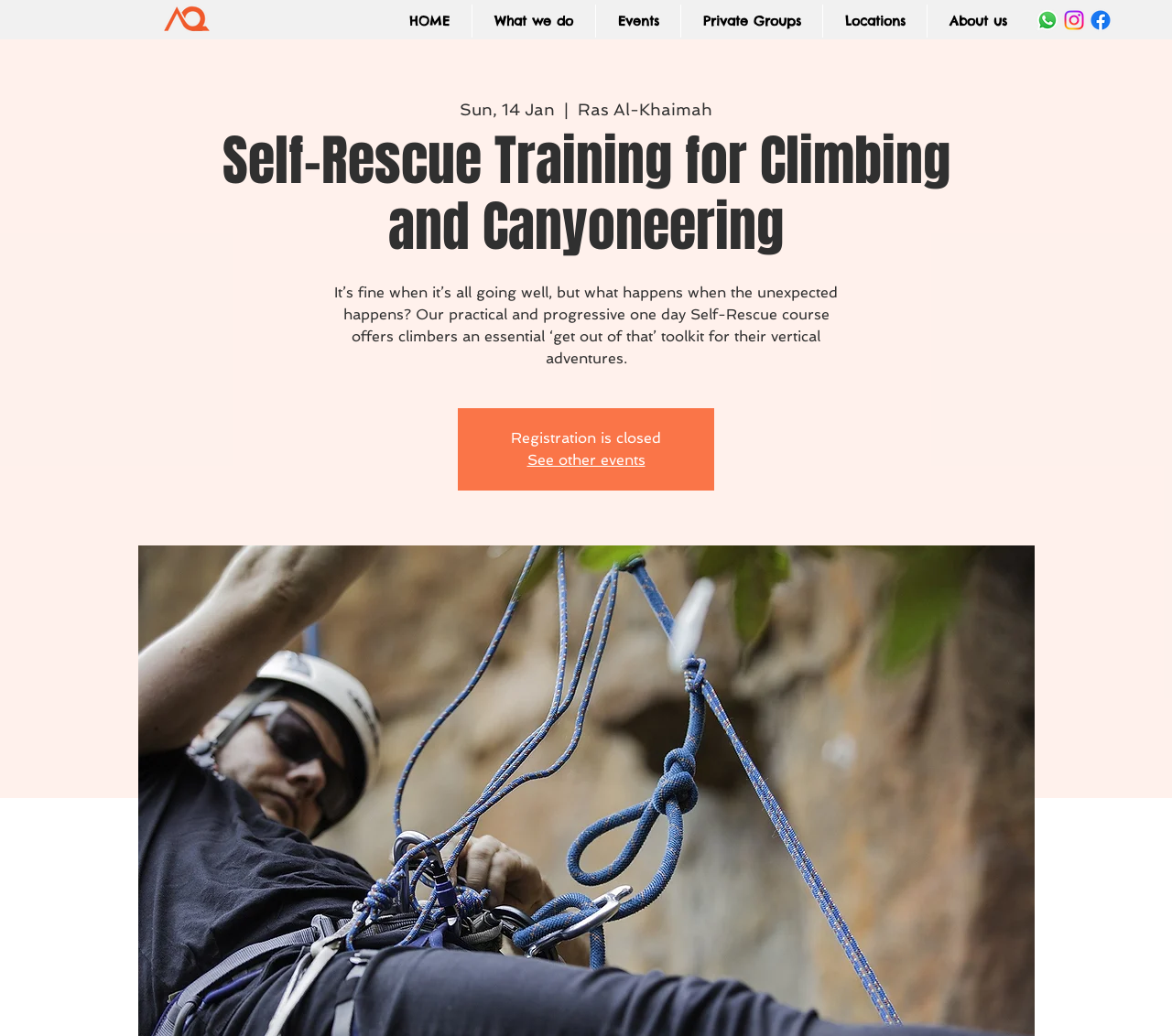Please determine the bounding box coordinates of the element to click in order to execute the following instruction: "Go to About us page". The coordinates should be four float numbers between 0 and 1, specified as [left, top, right, bottom].

[0.791, 0.004, 0.877, 0.036]